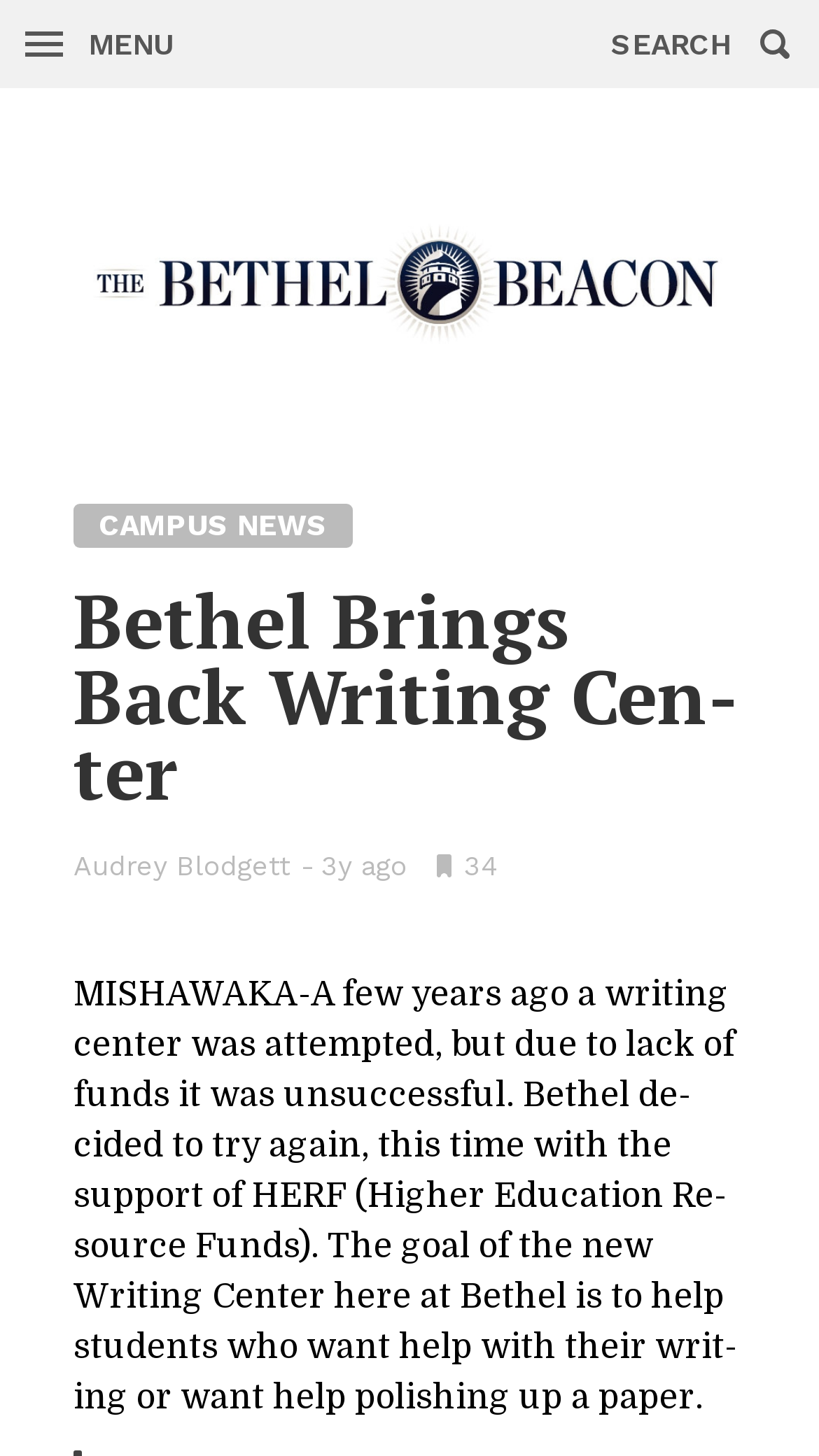Answer in one word or a short phrase: 
What is the purpose of the new Writing Center?

To help students with writing